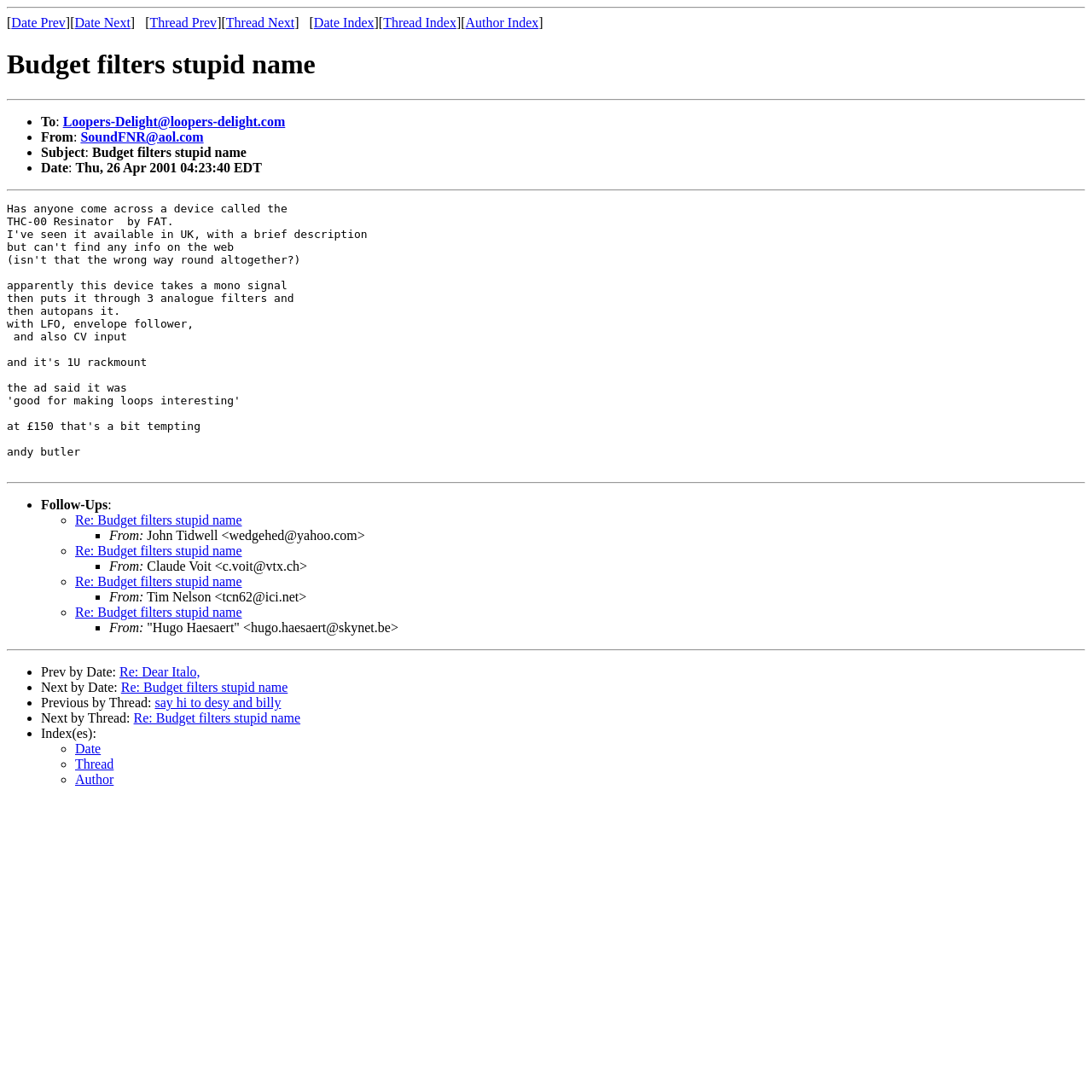Kindly determine the bounding box coordinates for the clickable area to achieve the given instruction: "Go to the author index".

[0.426, 0.014, 0.493, 0.027]